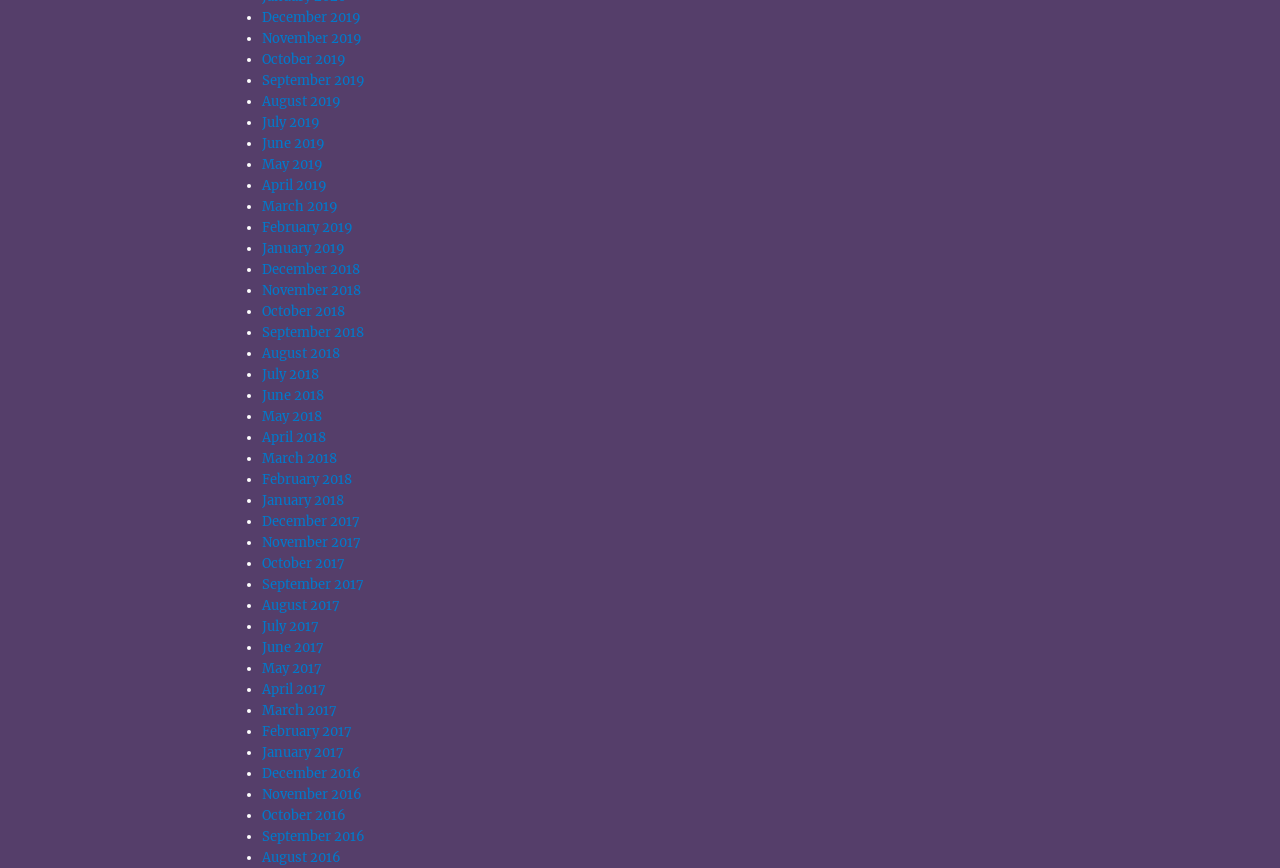Are the months listed in alphabetical order?
Please respond to the question with a detailed and well-explained answer.

The months are not listed in alphabetical order, but rather in reverse chronological order, with the most recent month first and the earliest month last.